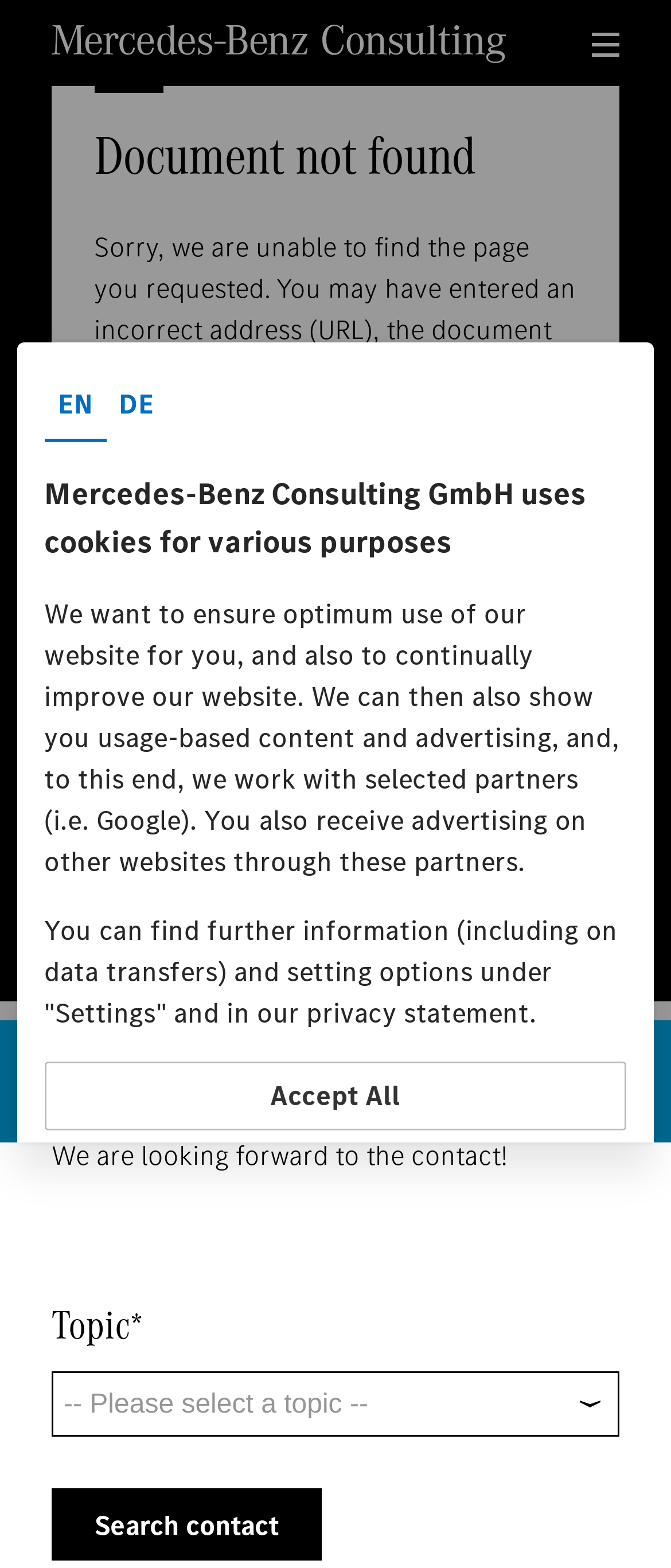What is the main title displayed on this webpage?

Document not found